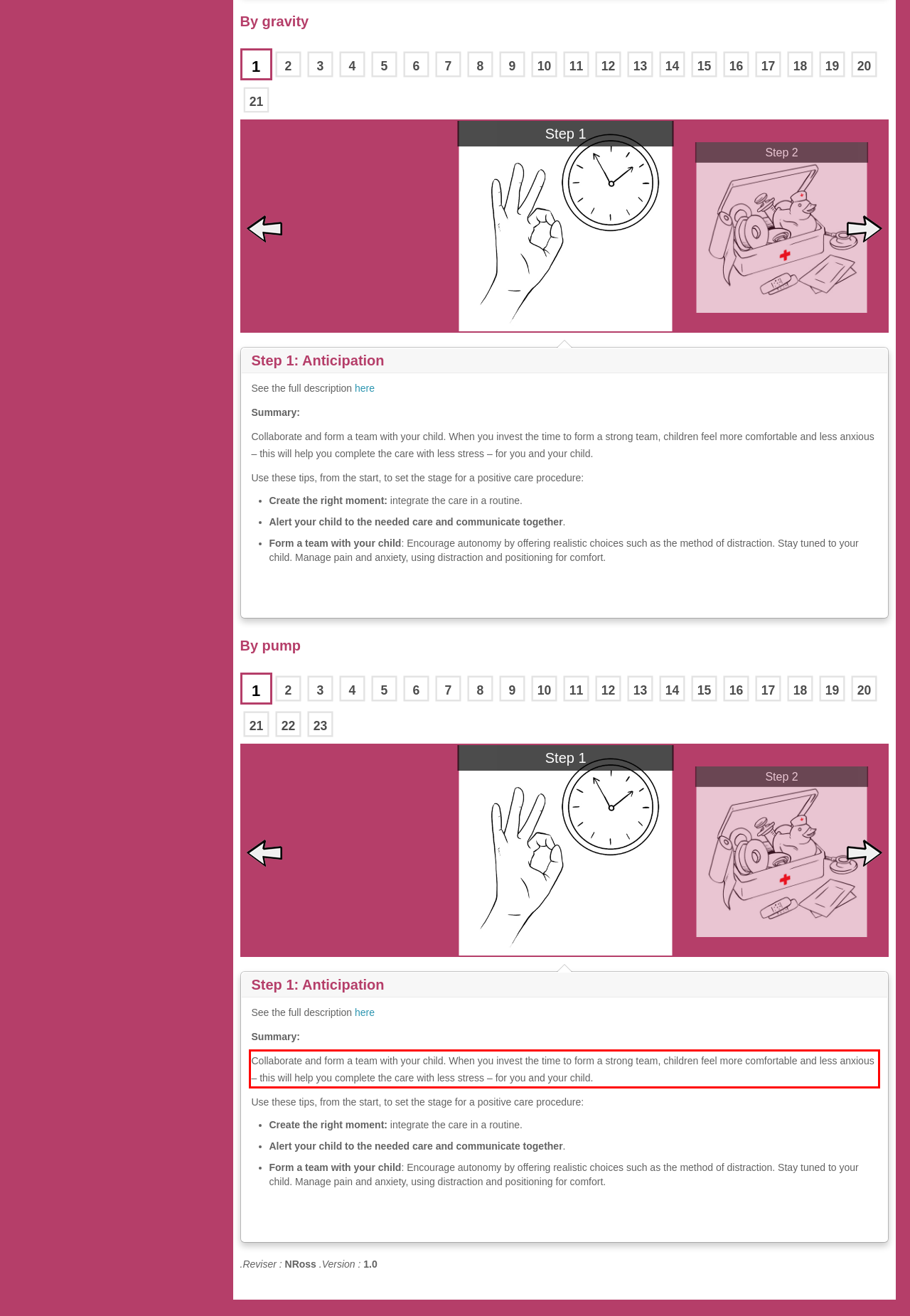You are given a screenshot of a webpage with a UI element highlighted by a red bounding box. Please perform OCR on the text content within this red bounding box.

Collaborate and form a team with your child. When you invest the time to form a strong team, children feel more comfortable and less anxious – this will help you complete the care with less stress – for you and your child.